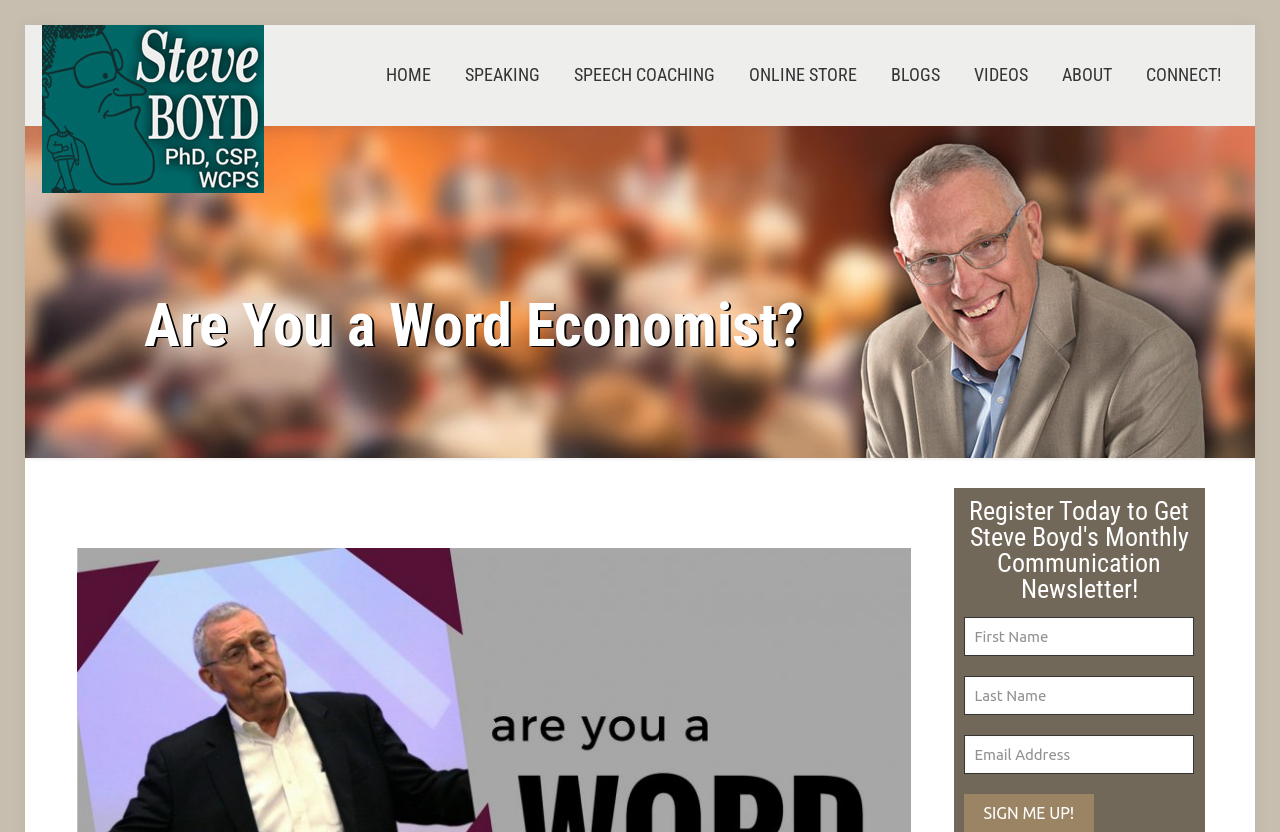Highlight the bounding box coordinates of the element you need to click to perform the following instruction: "Visit the SPEAKING page."

[0.352, 0.06, 0.434, 0.12]